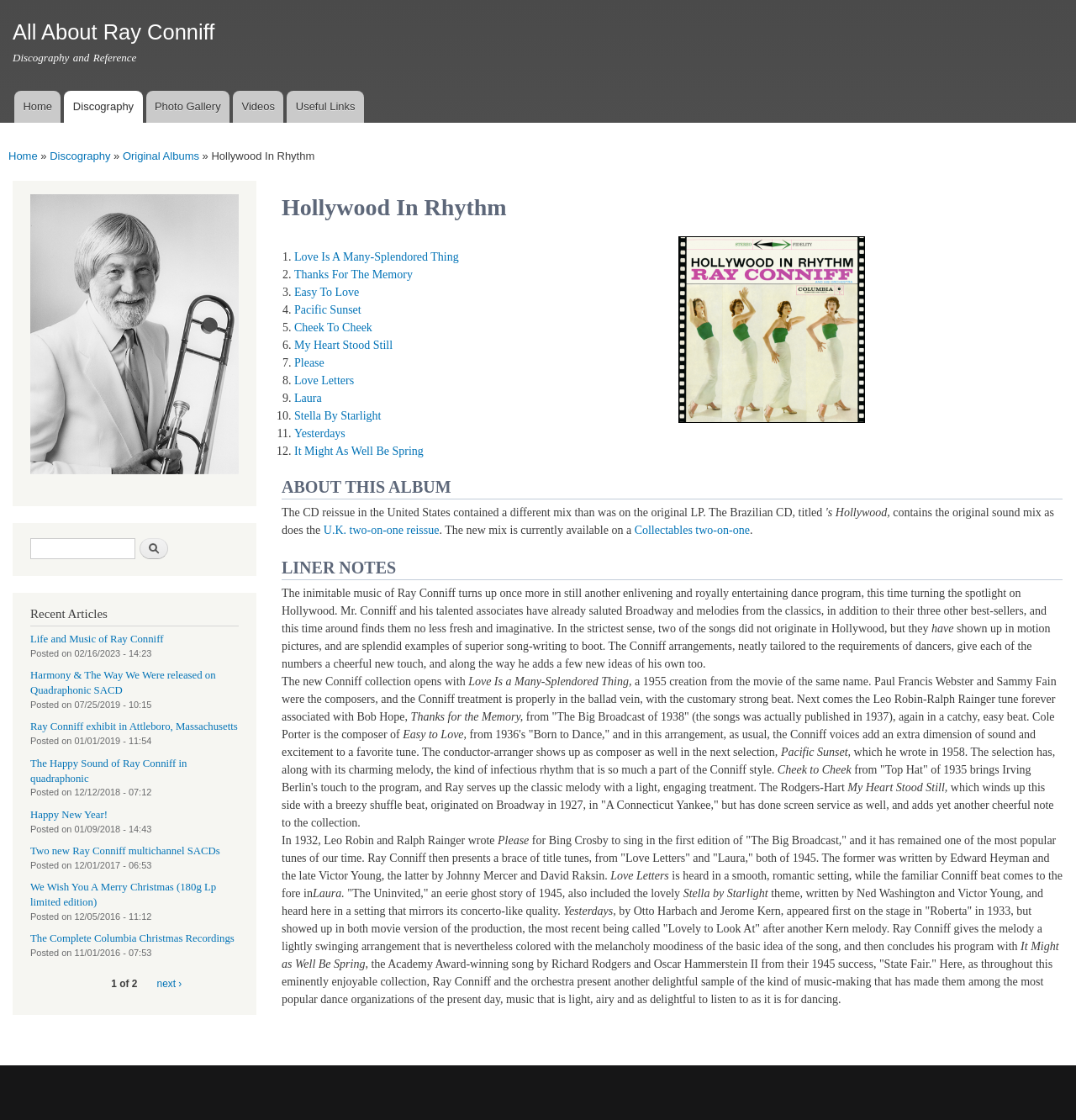Please locate the bounding box coordinates of the element that needs to be clicked to achieve the following instruction: "Click on the 'Home' link". The coordinates should be four float numbers between 0 and 1, i.e., [left, top, right, bottom].

[0.013, 0.081, 0.057, 0.109]